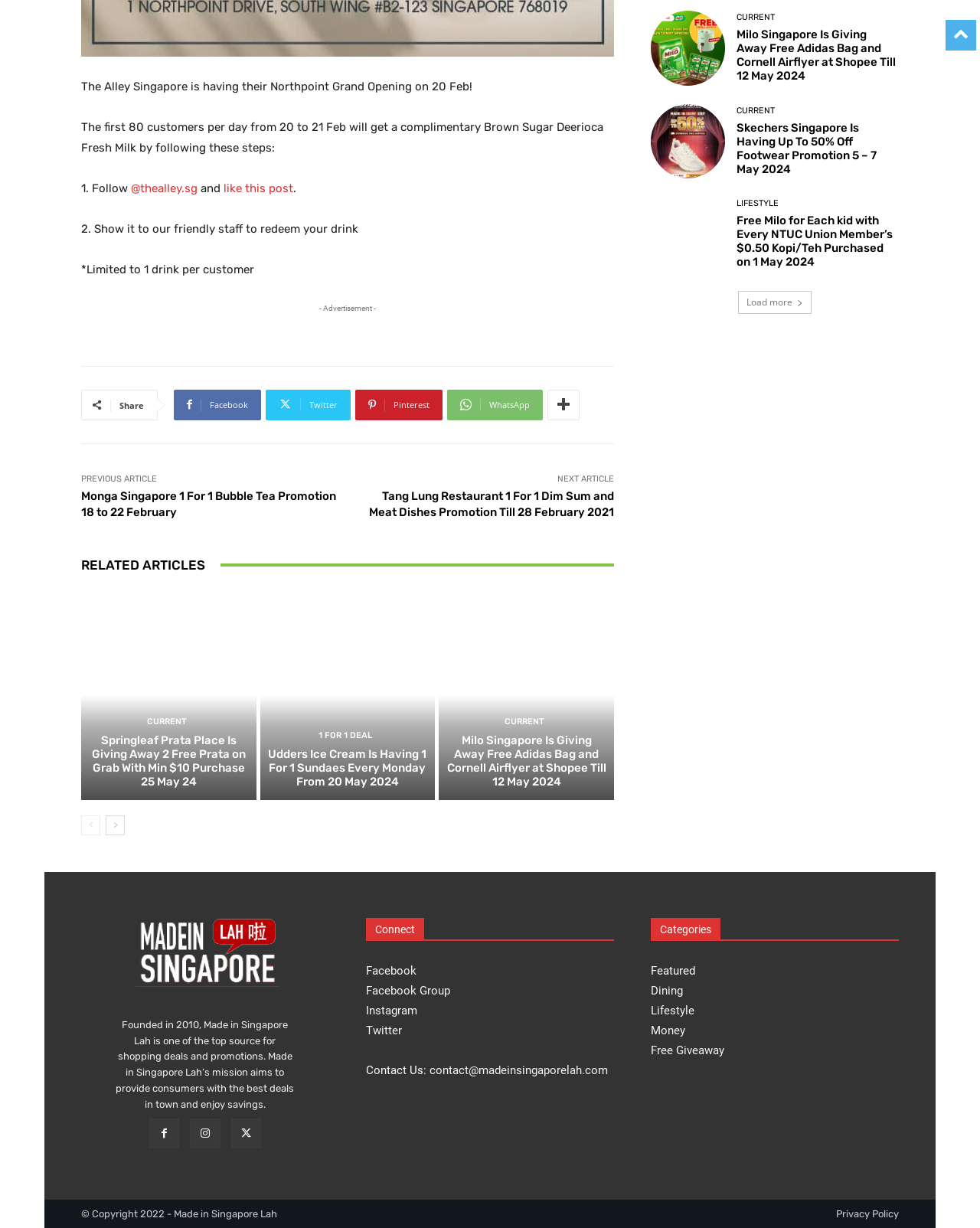Identify the bounding box coordinates for the UI element described by the following text: "Free Giveaway". Provide the coordinates as four float numbers between 0 and 1, in the format [left, top, right, bottom].

[0.664, 0.85, 0.739, 0.861]